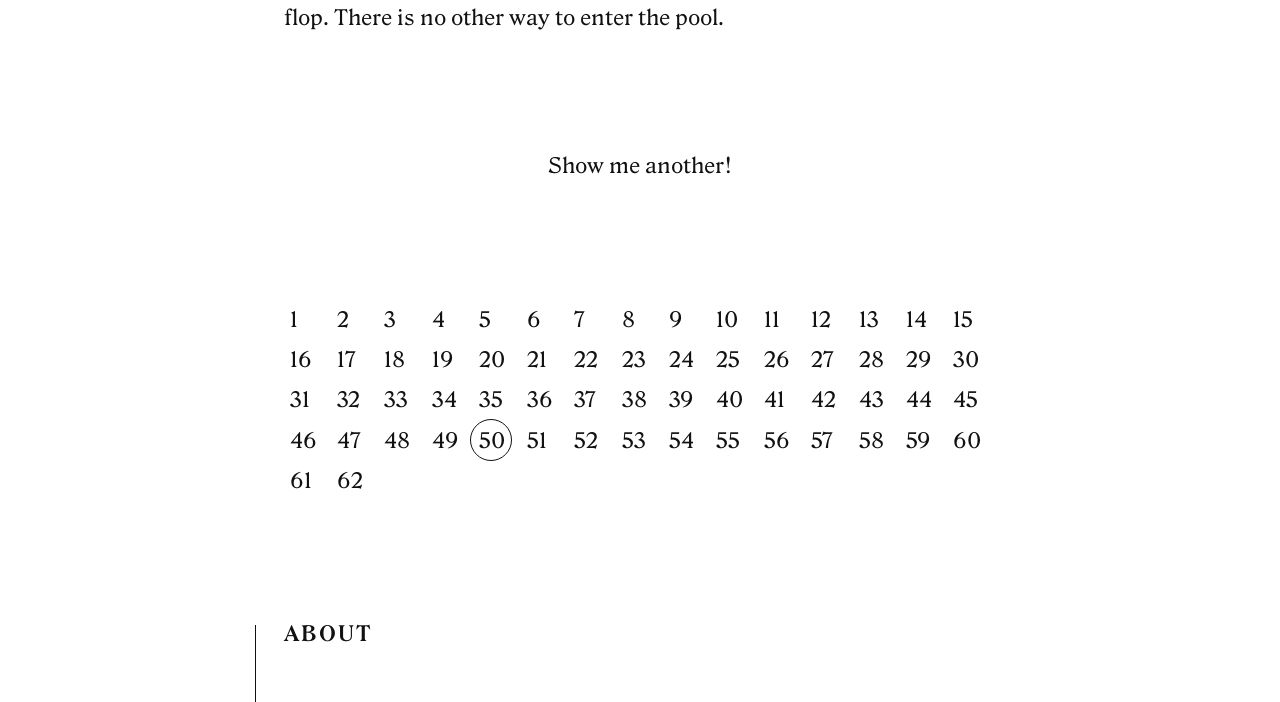Identify the bounding box for the element characterized by the following description: "Contact Us".

None